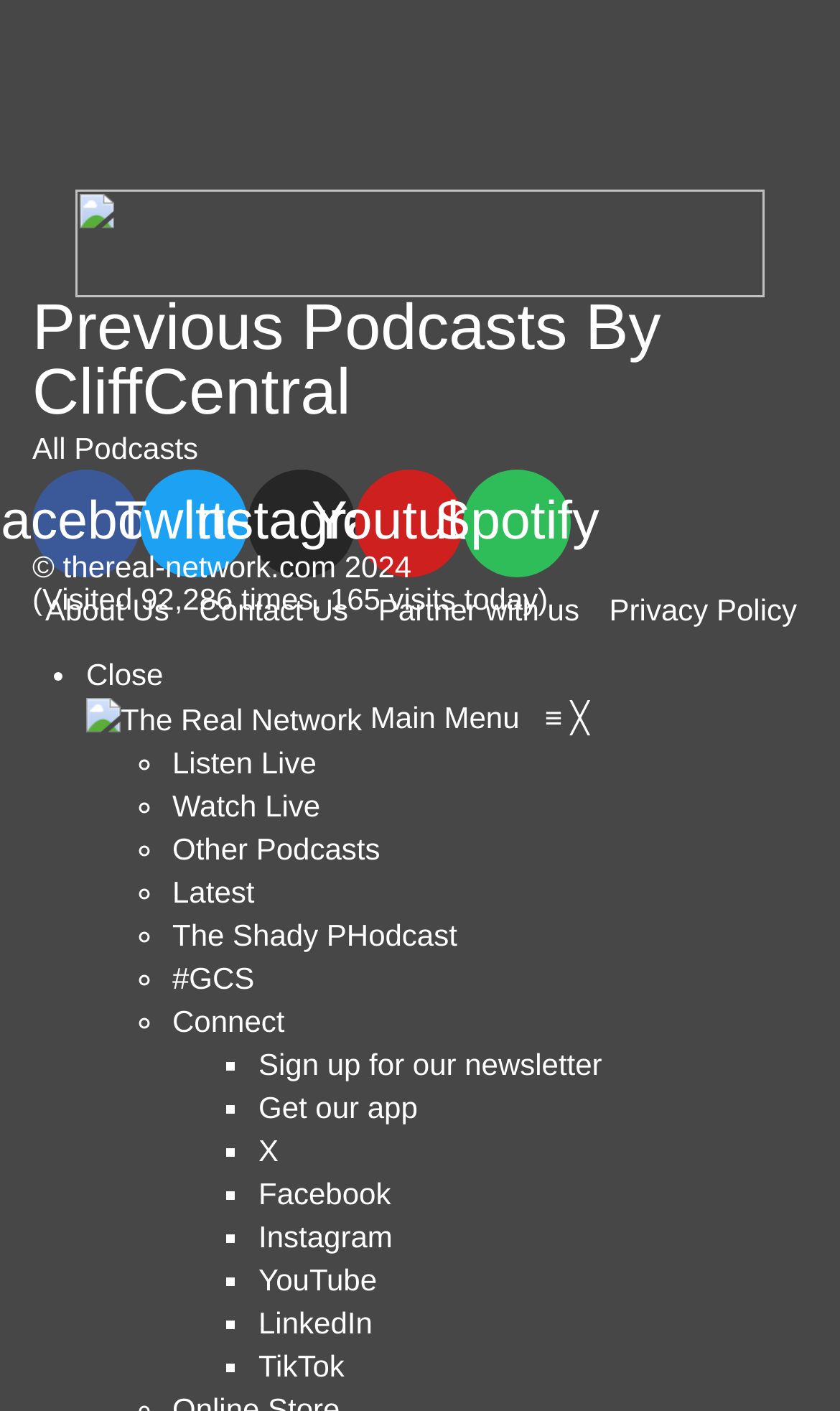Look at the image and answer the question in detail:
How many visits did the webpage get today?

The number of visits today can be found in the StaticText element with the text '(Visited 92,286 times, 165 visits today)' located at the top of the webpage.